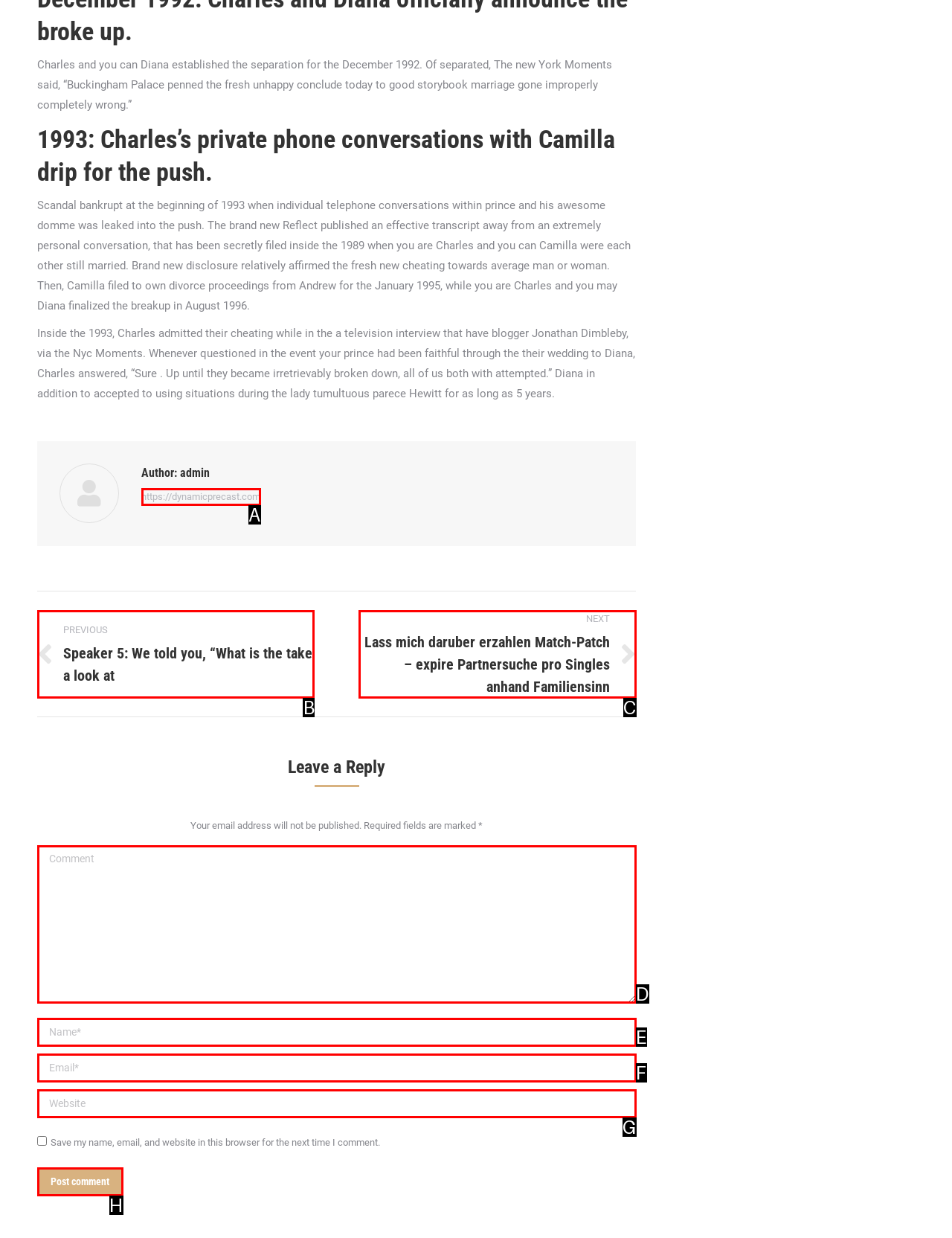Identify the UI element described as: parent_node: Website name="url" placeholder="Website"
Answer with the option's letter directly.

G